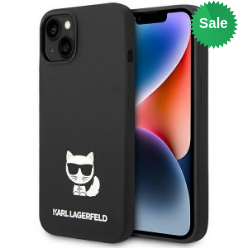Provide a thorough description of the image.

This image showcases the stylish **Karl Lagerfeld iPhone 14 Plus Case Silicone Choupette Body Black**, prominently featuring an adorable design of Choupette, the designer’s iconic cat companion. The case is crafted from silicone, ensuring both a snug fit and protection for your device. The front of the case is adorned with Choupette wearing fashionable sunglasses, adding a playful touch to your iPhone. A "Sale" tag is visible in the top right corner, indicating a special price, making this chic accessory a trendy and affordable choice for cat lovers and fashionistas alike.